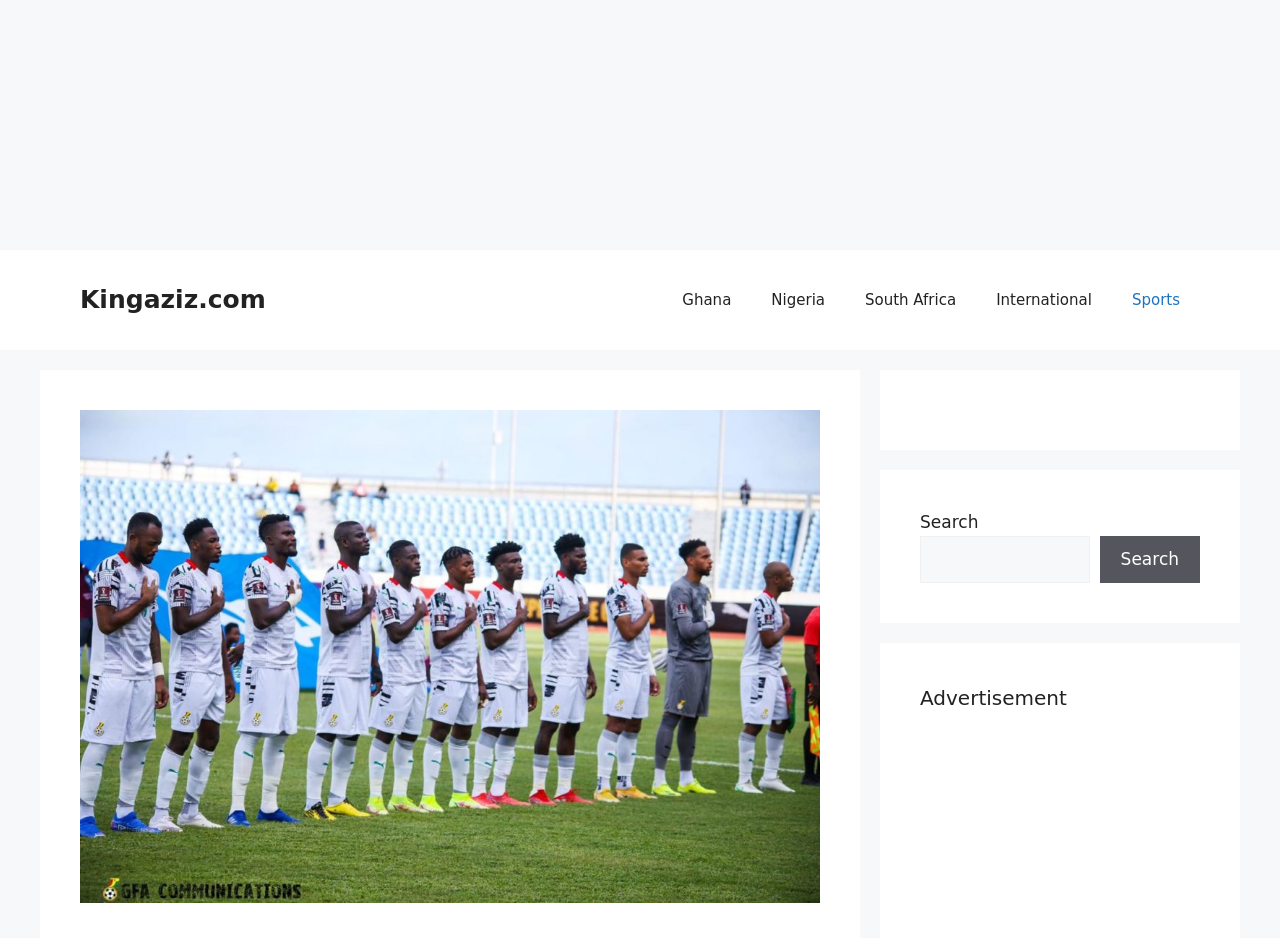What is the name of the website?
Based on the image, answer the question with a single word or brief phrase.

Kingaziz.com